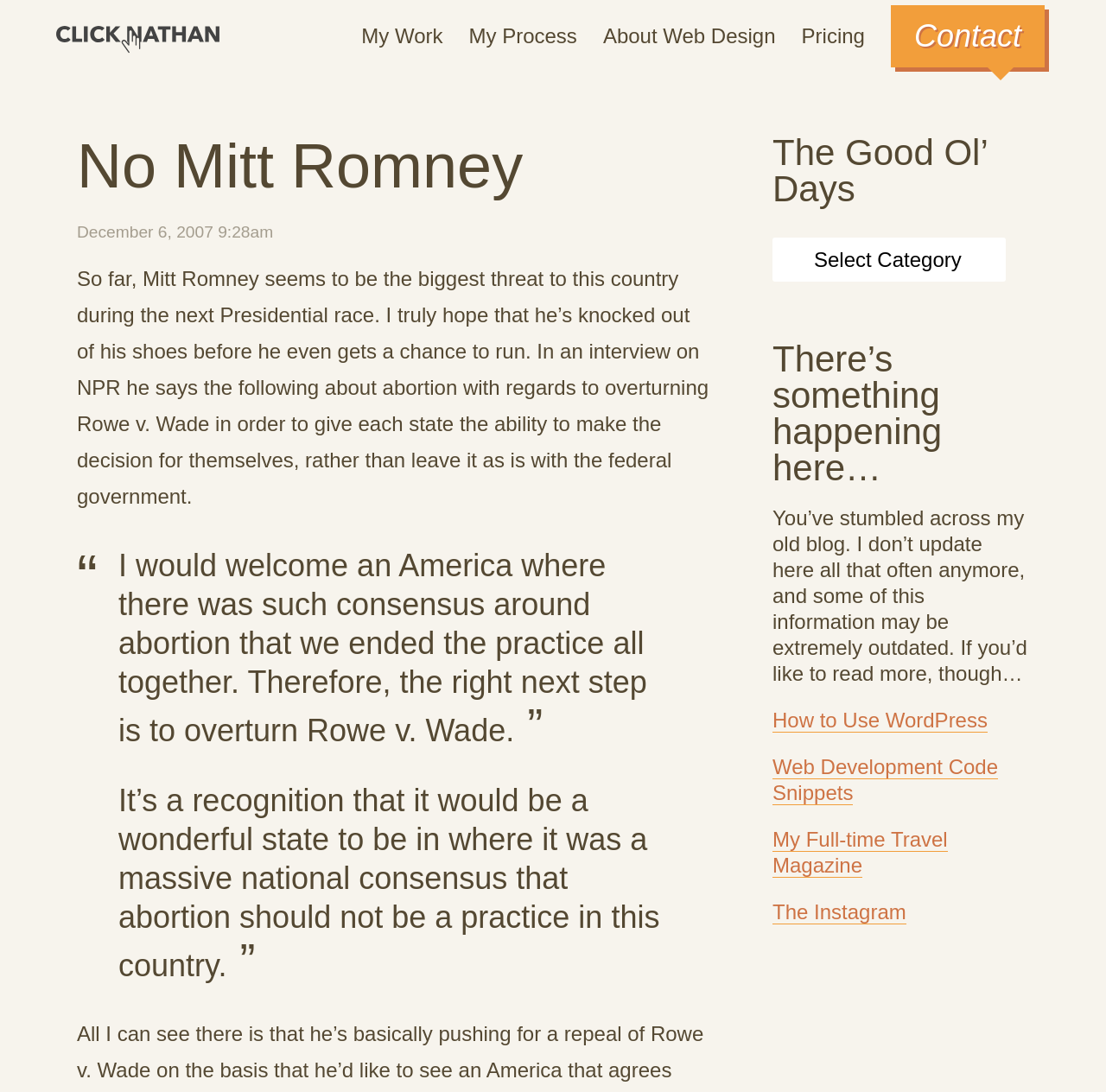What is the author's opinion about Mitt Romney?
Please give a detailed and elaborate answer to the question.

The author's opinion about Mitt Romney can be inferred from the text, which states that Mitt Romney seems to be the biggest threat to the country during the next Presidential race. The author hopes that he gets knocked out of the race before he even gets a chance to run.